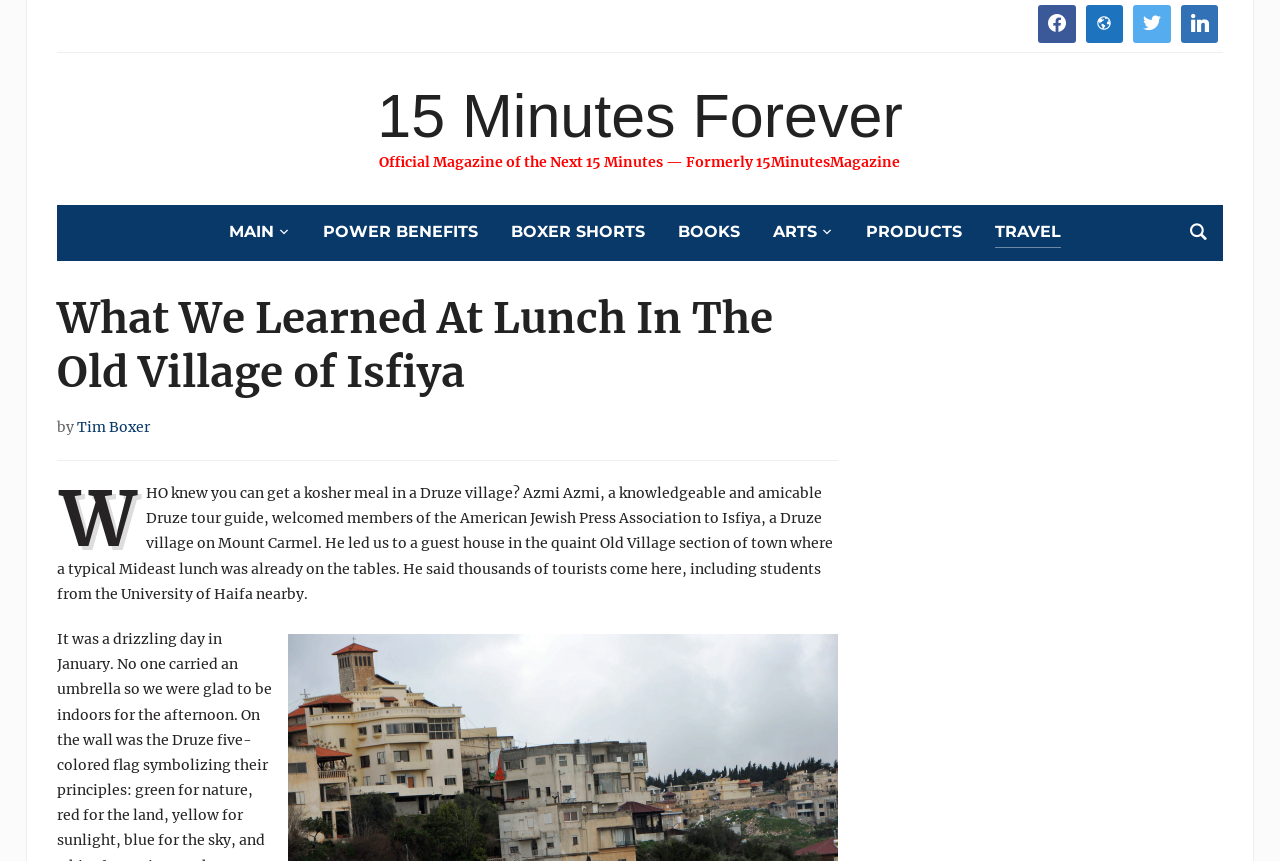Locate the bounding box coordinates of the area to click to fulfill this instruction: "Read the article about power benefits". The bounding box should be presented as four float numbers between 0 and 1, in the order [left, top, right, bottom].

[0.252, 0.253, 0.373, 0.286]